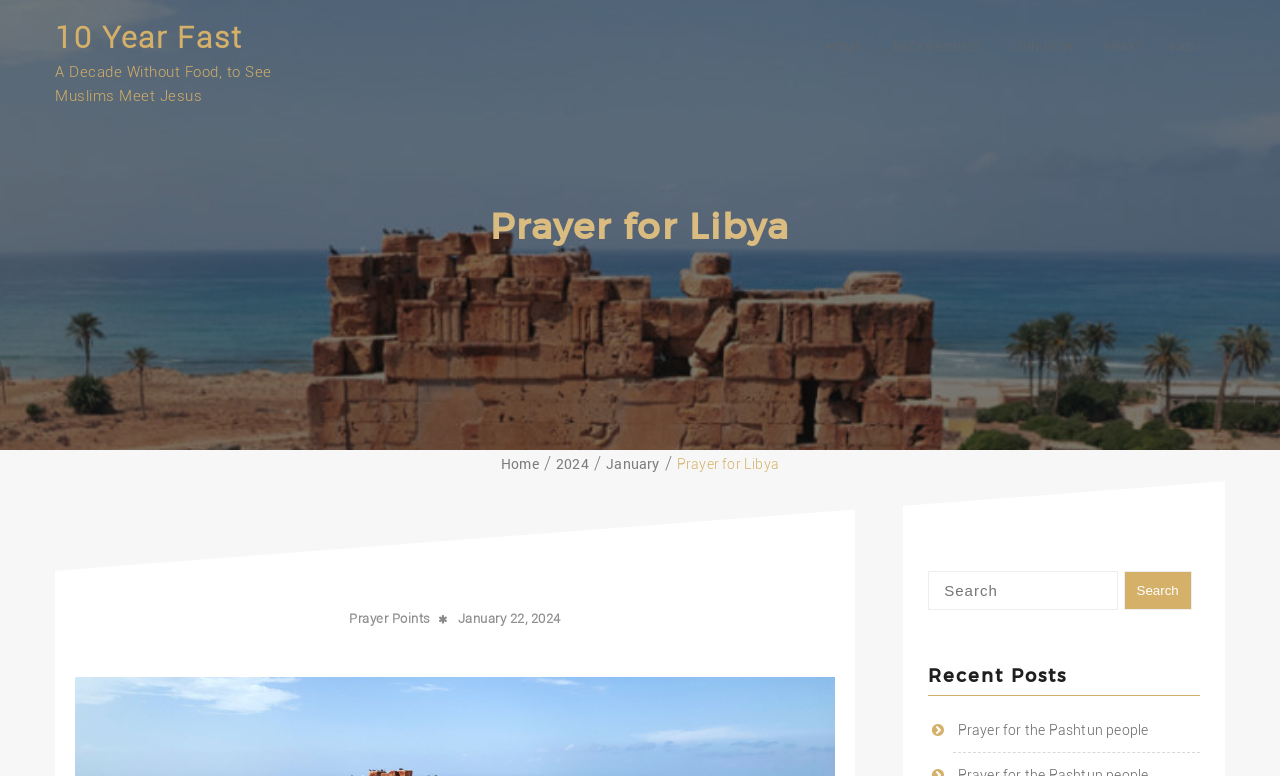Can you identify the bounding box coordinates of the clickable region needed to carry out this instruction: 'Click the 'JOIN NOW' link'? The coordinates should be four float numbers within the range of 0 to 1, stated as [left, top, right, bottom].

[0.789, 0.039, 0.839, 0.082]